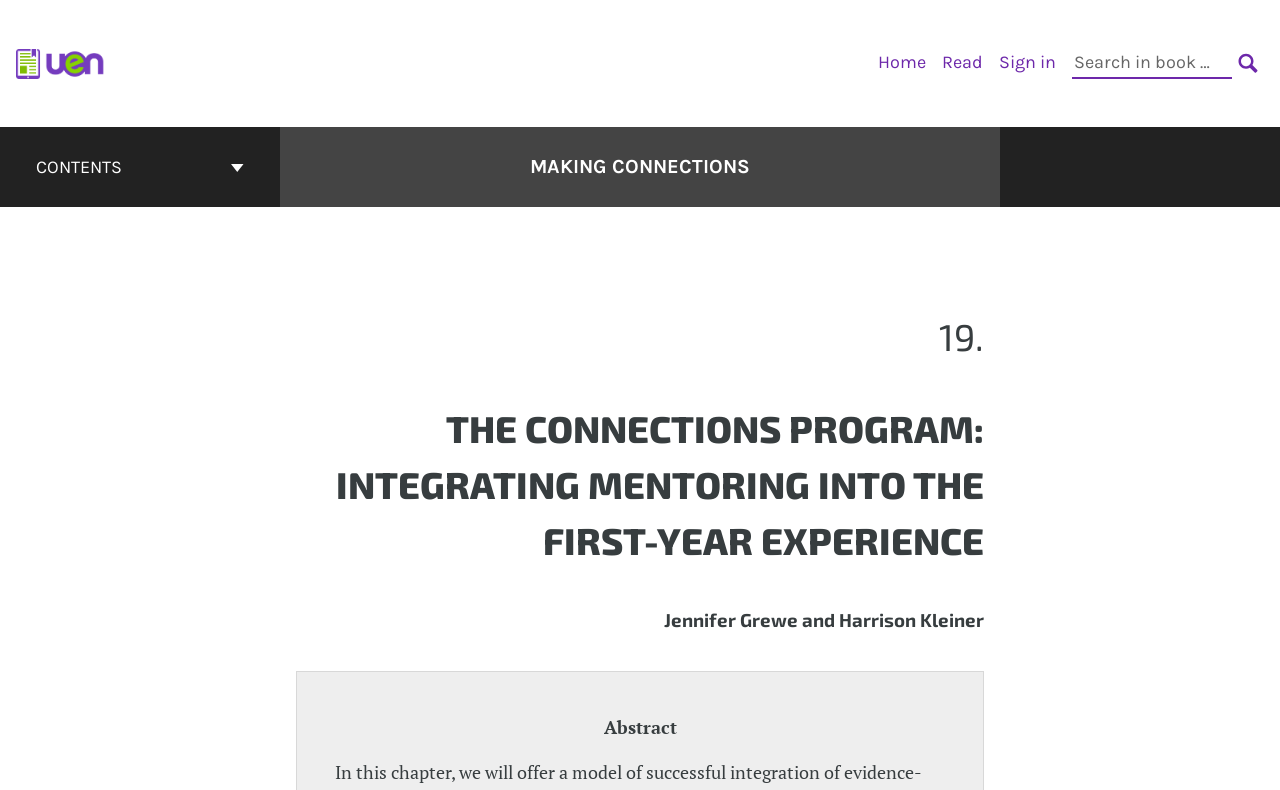What is the title of the cover page?
Answer the question with a single word or phrase by looking at the picture.

Making Connections